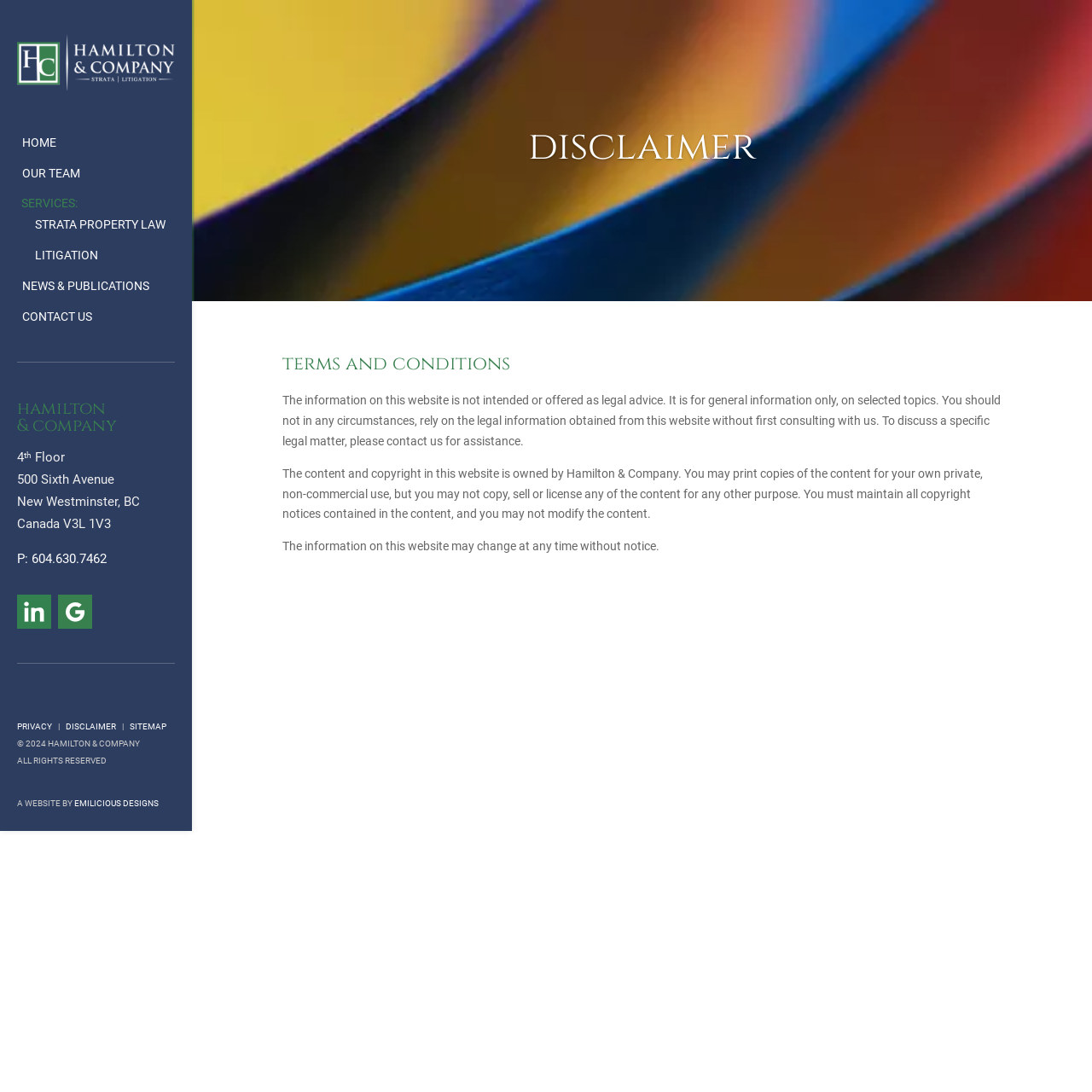What is the name of the law company?
Analyze the image and deliver a detailed answer to the question.

The name of the law company can be found in the top-left corner of the webpage, where it says 'Disclaimer | Hamilton & Company'. It is also mentioned in the address section as 'Hamilton & Company'.